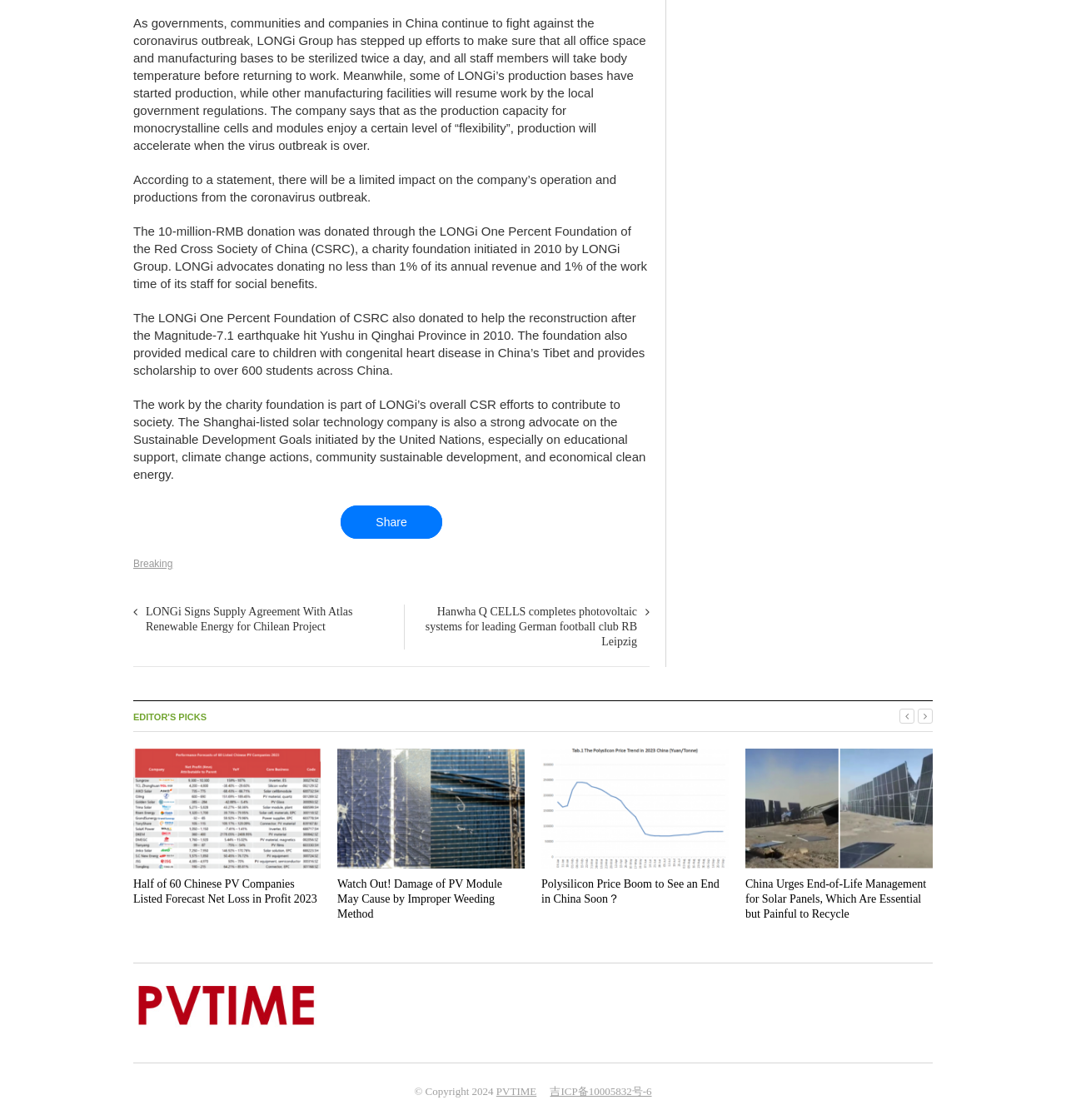What is the topic of the article with the heading 'Half of 60 Chinese PV Companies Listed Forecast Net Loss in Profit 2023'?
Answer the question with a single word or phrase derived from the image.

Forecast of Chinese PV companies' profit